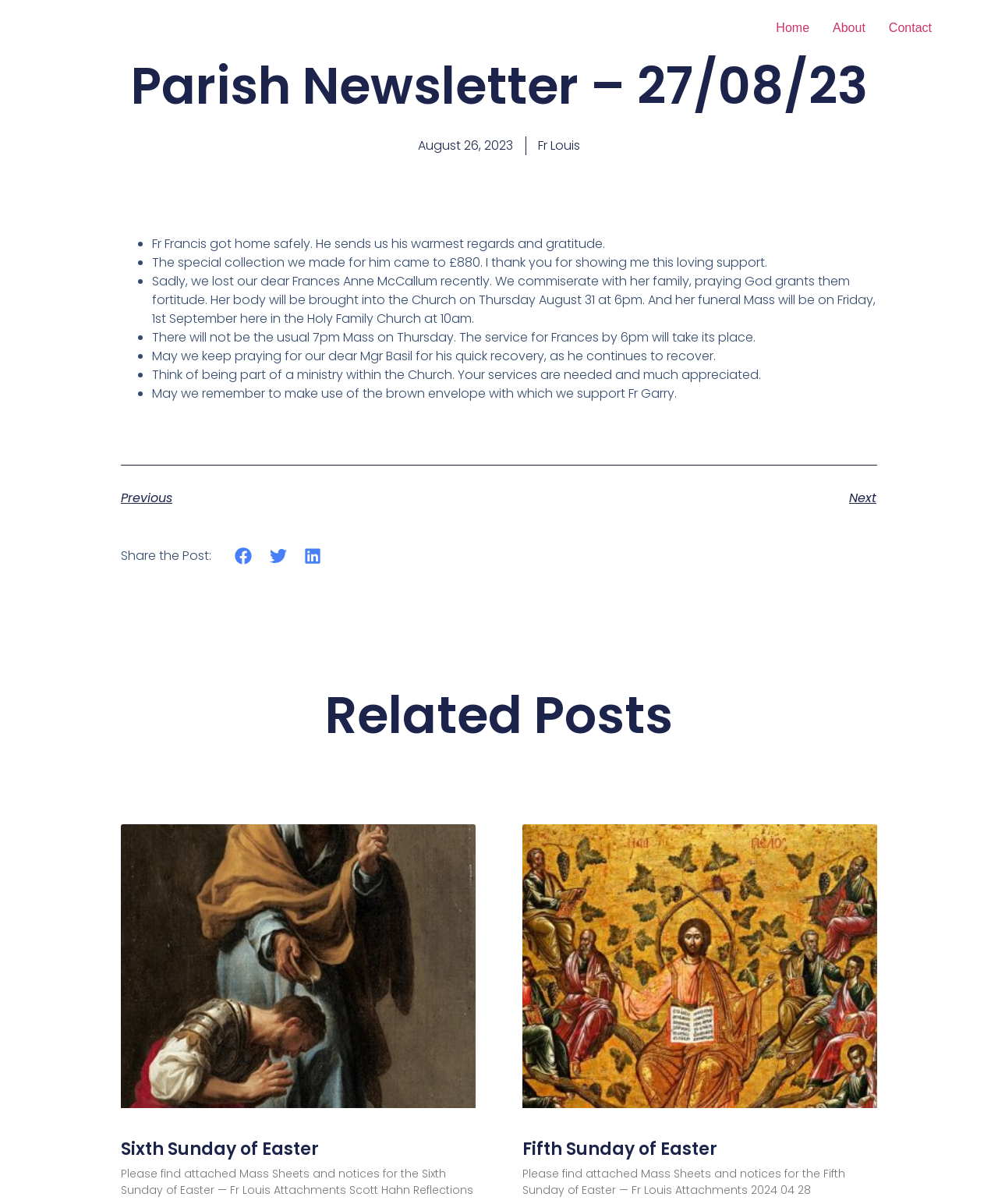Using the format (top-left x, top-left y, bottom-right x, bottom-right y), provide the bounding box coordinates for the described UI element. All values should be floating point numbers between 0 and 1: Fr Louis

[0.539, 0.113, 0.581, 0.129]